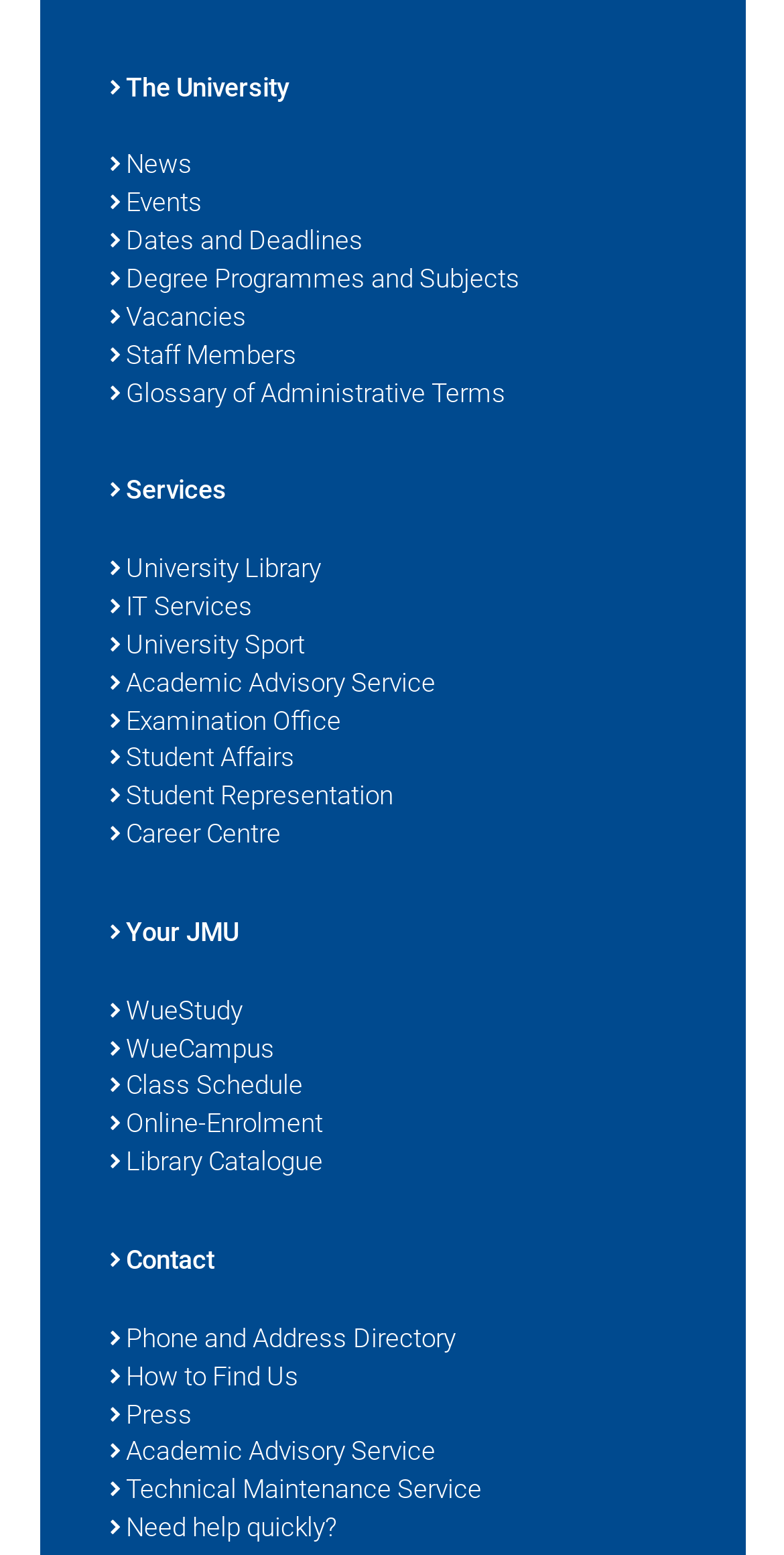Locate the bounding box coordinates of the element's region that should be clicked to carry out the following instruction: "Search for staff members". The coordinates need to be four float numbers between 0 and 1, i.e., [left, top, right, bottom].

[0.14, 0.217, 0.86, 0.241]